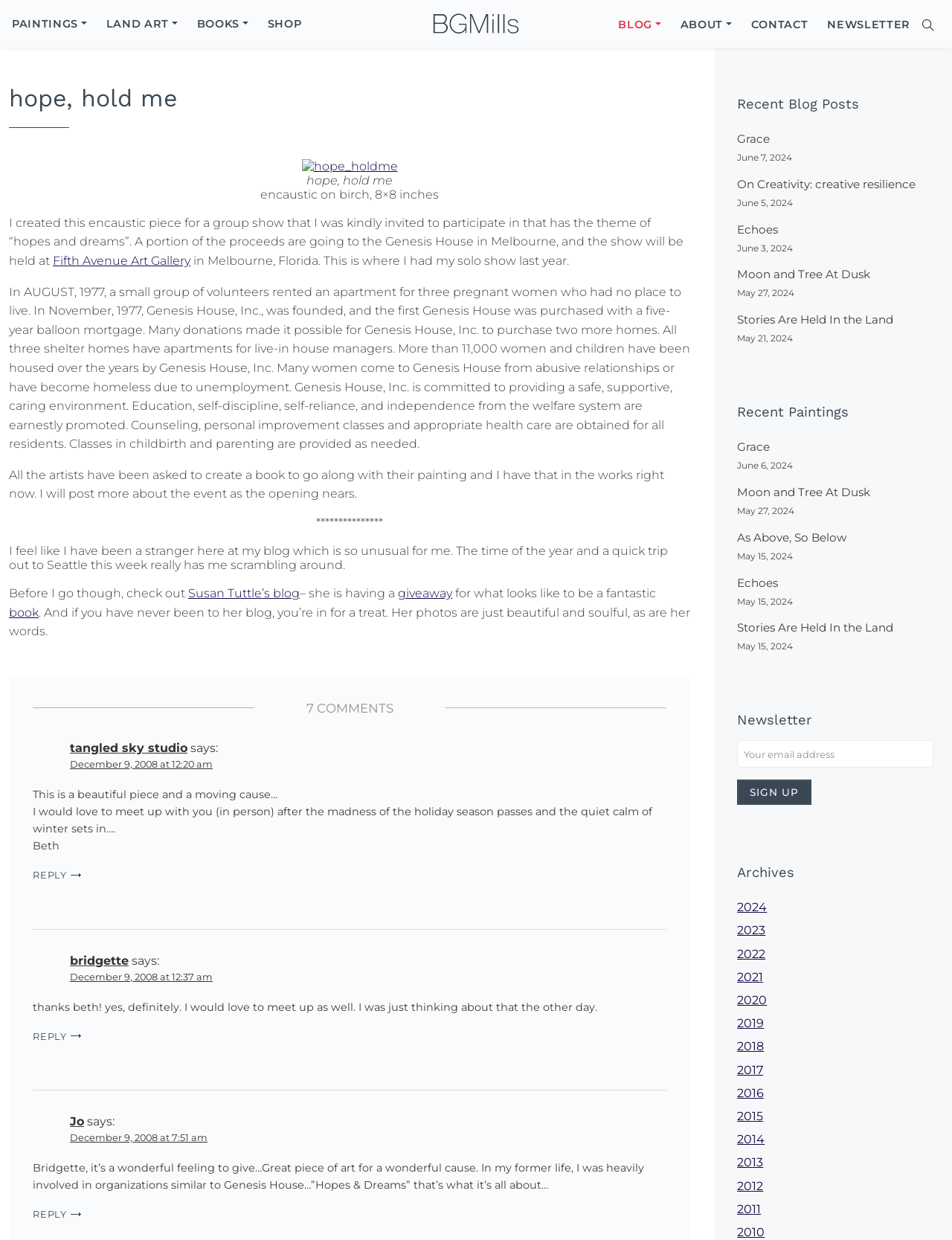Locate the bounding box coordinates of the element I should click to achieve the following instruction: "Check out Susan Tuttle's blog".

[0.198, 0.473, 0.315, 0.484]